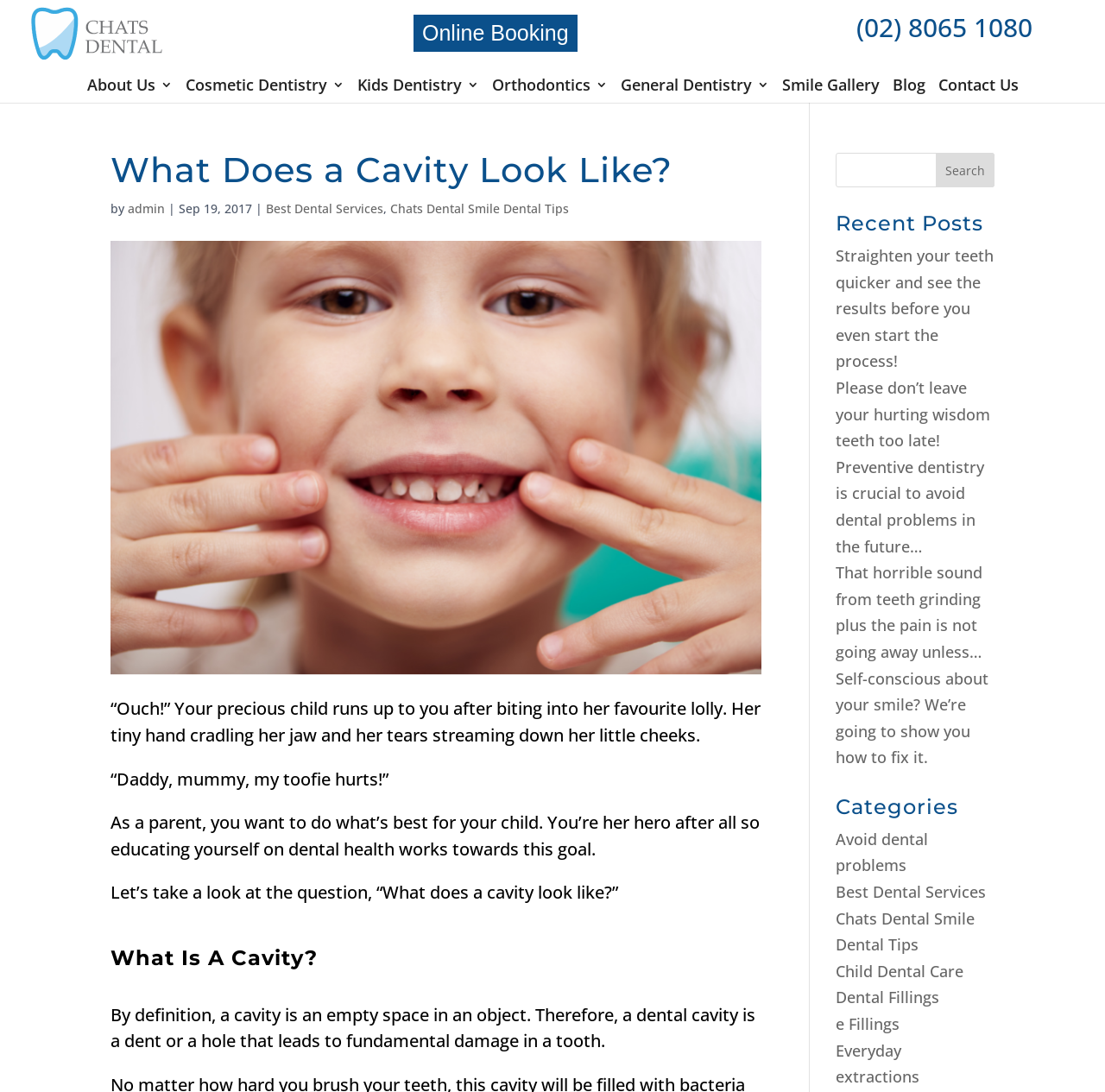What is the category of the article 'Straighten your teeth quicker and see the results before you even start the process!'?
Answer with a single word or phrase, using the screenshot for reference.

Best Dental Services